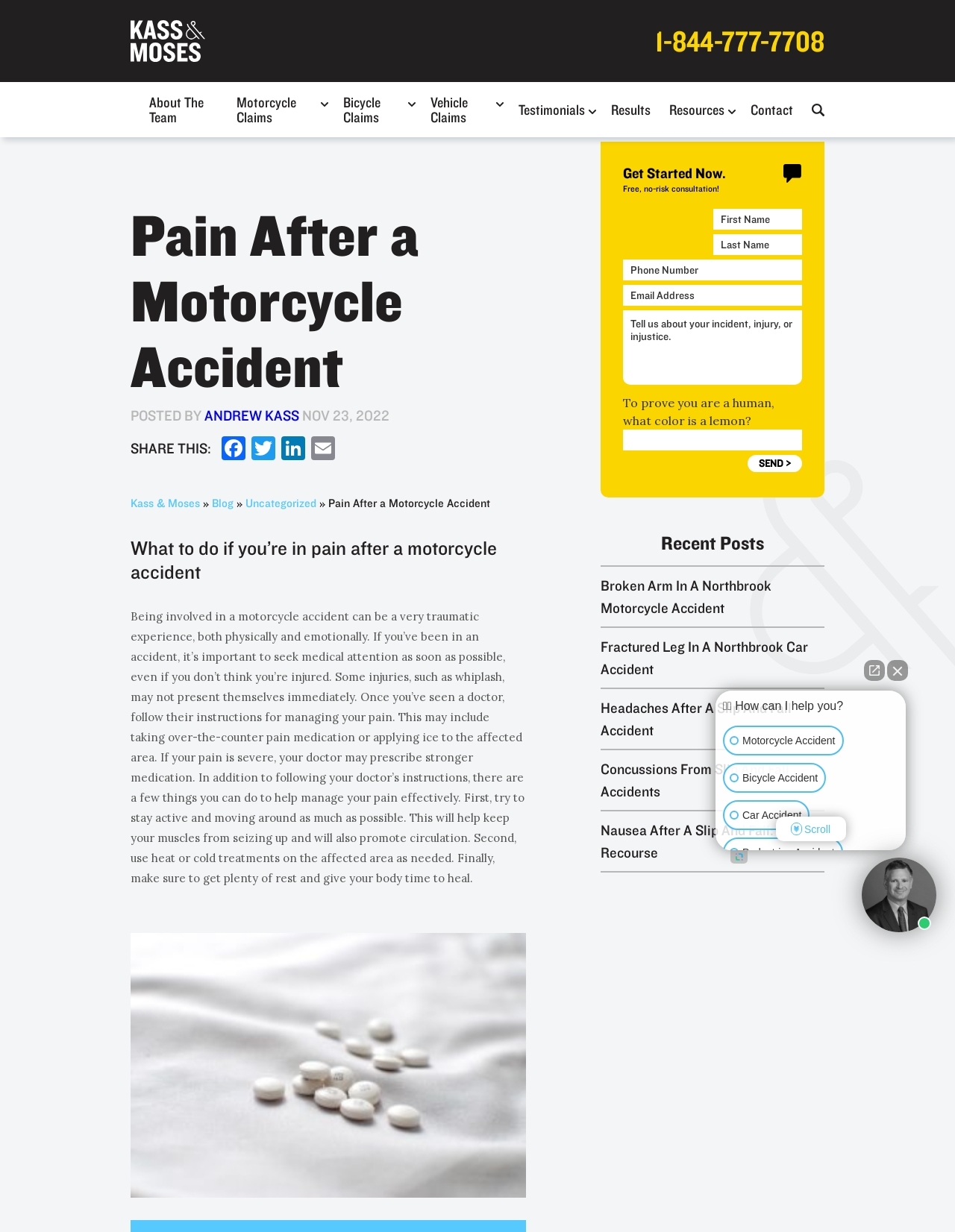What is the primary heading on this webpage?

Pain After a Motorcycle Accident